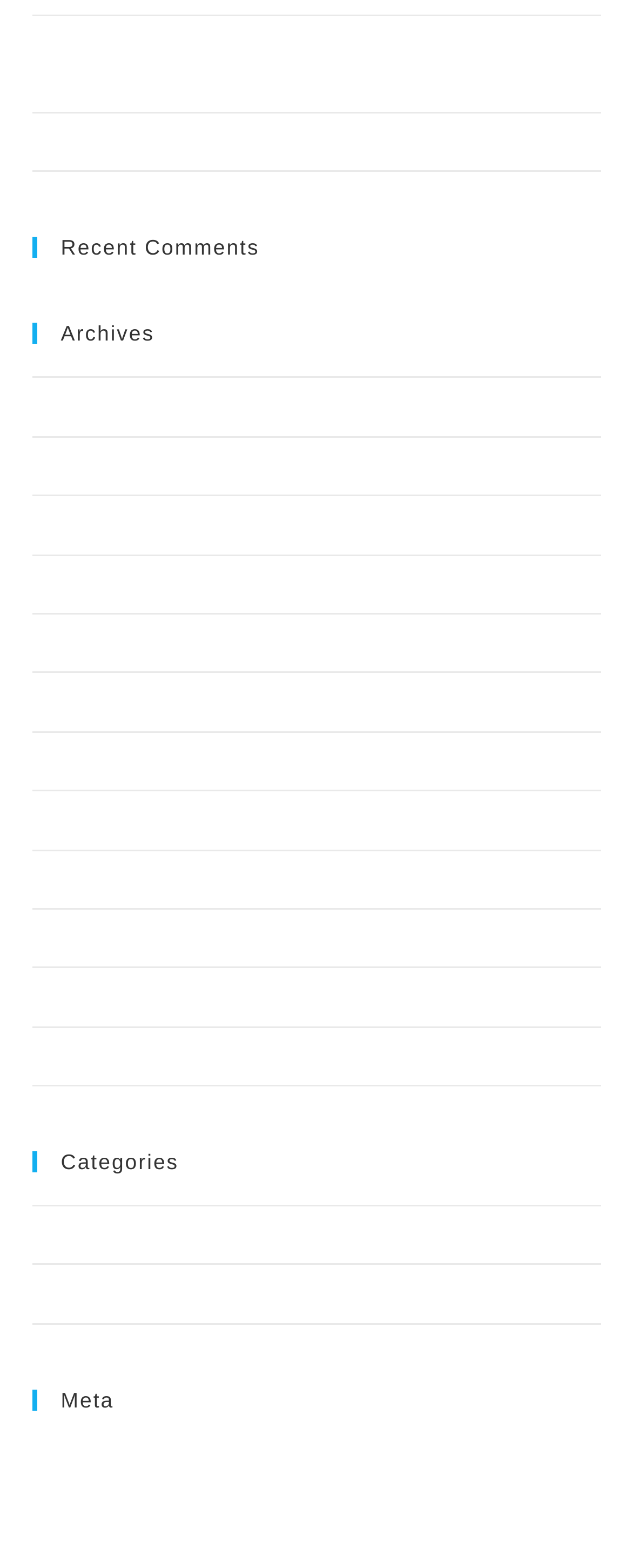Find the bounding box coordinates for the area that must be clicked to perform this action: "Log in".

[0.05, 0.924, 0.141, 0.94]